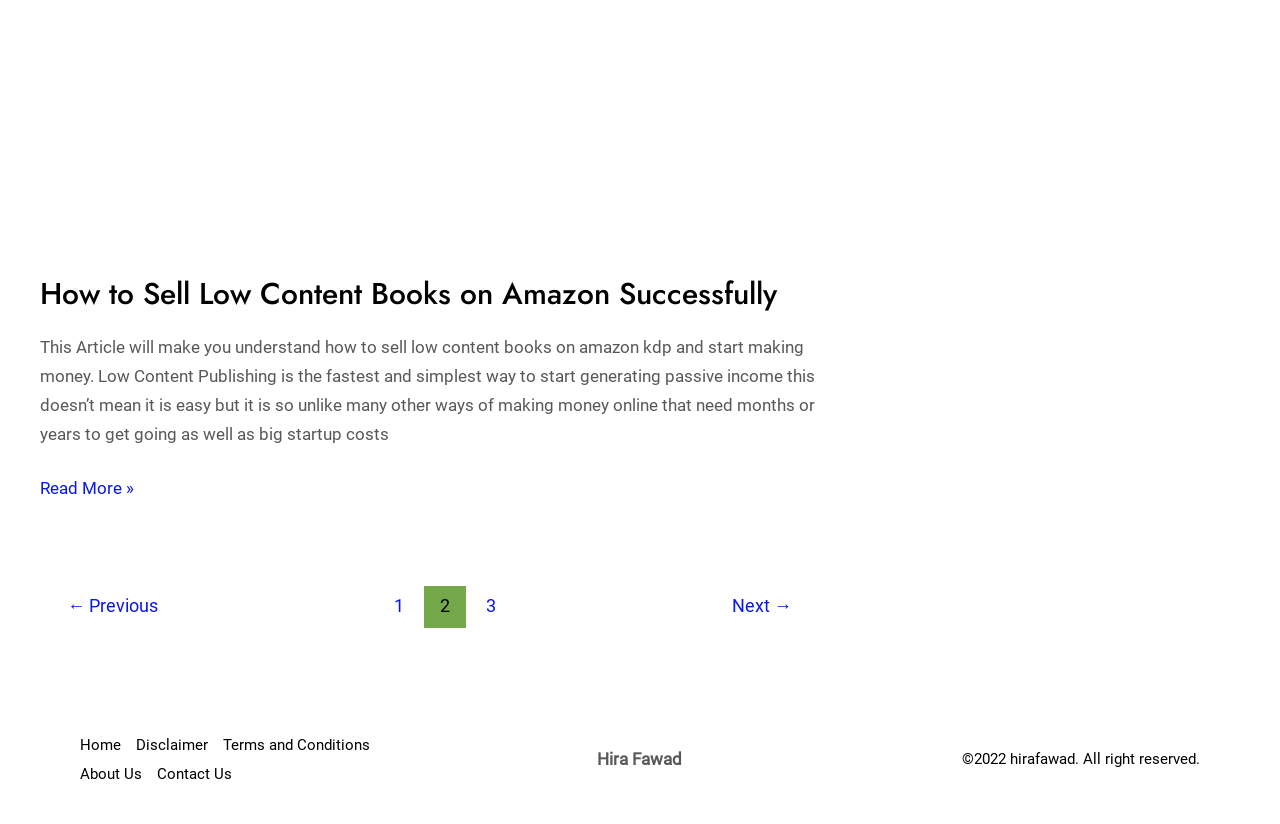Identify the bounding box coordinates of the clickable region required to complete the instruction: "click on the link to read more about selling low content books on amazon". The coordinates should be given as four float numbers within the range of 0 and 1, i.e., [left, top, right, bottom].

[0.031, 0.575, 0.105, 0.61]